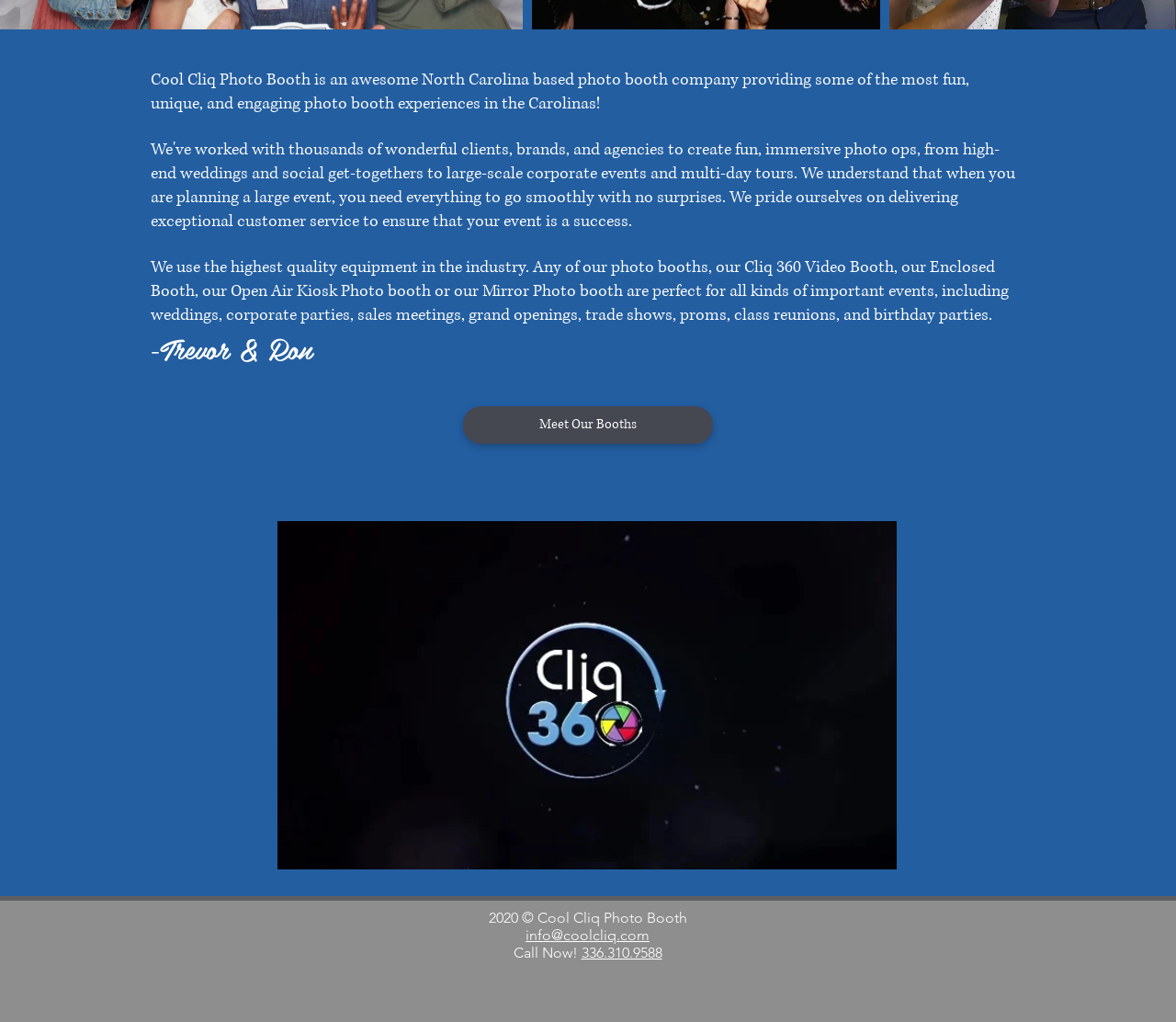Locate the bounding box coordinates of the element's region that should be clicked to carry out the following instruction: "Click the CMSI logo". The coordinates need to be four float numbers between 0 and 1, i.e., [left, top, right, bottom].

None